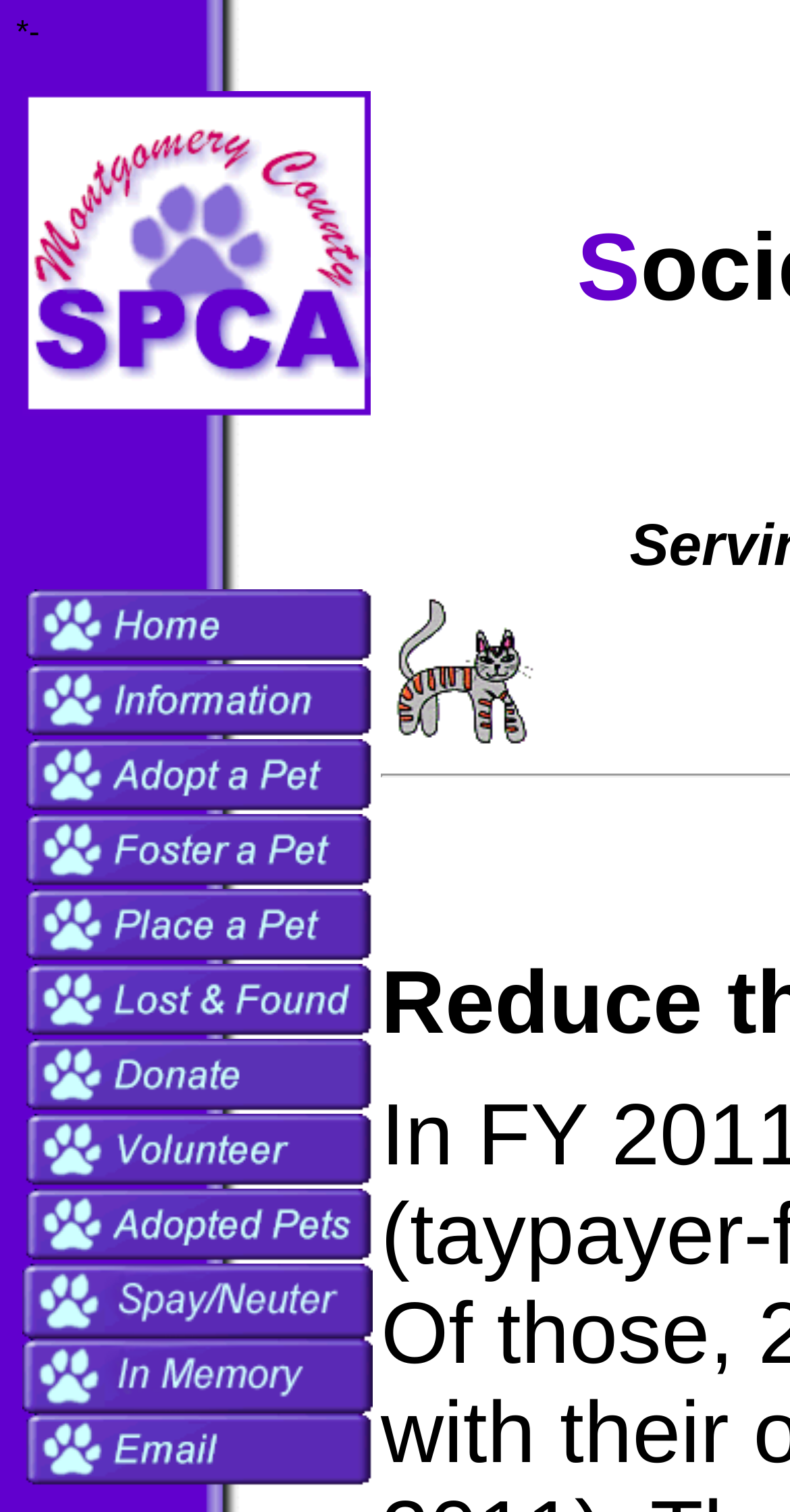Please determine the bounding box coordinates of the element to click on in order to accomplish the following task: "Donate to the MCSPCA". Ensure the coordinates are four float numbers ranging from 0 to 1, i.e., [left, top, right, bottom].

[0.028, 0.719, 0.472, 0.742]